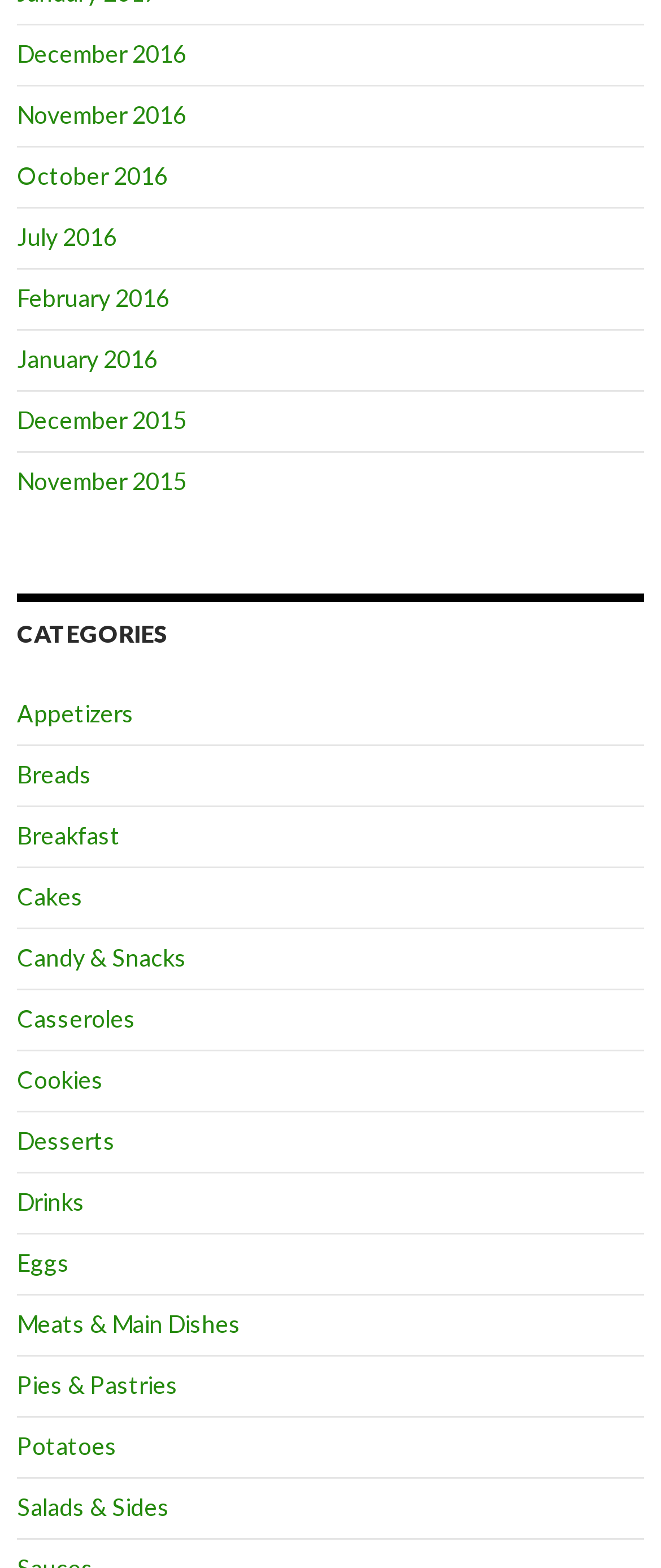Identify the bounding box coordinates of the region I need to click to complete this instruction: "visit Salads & Sides page".

[0.026, 0.952, 0.256, 0.97]